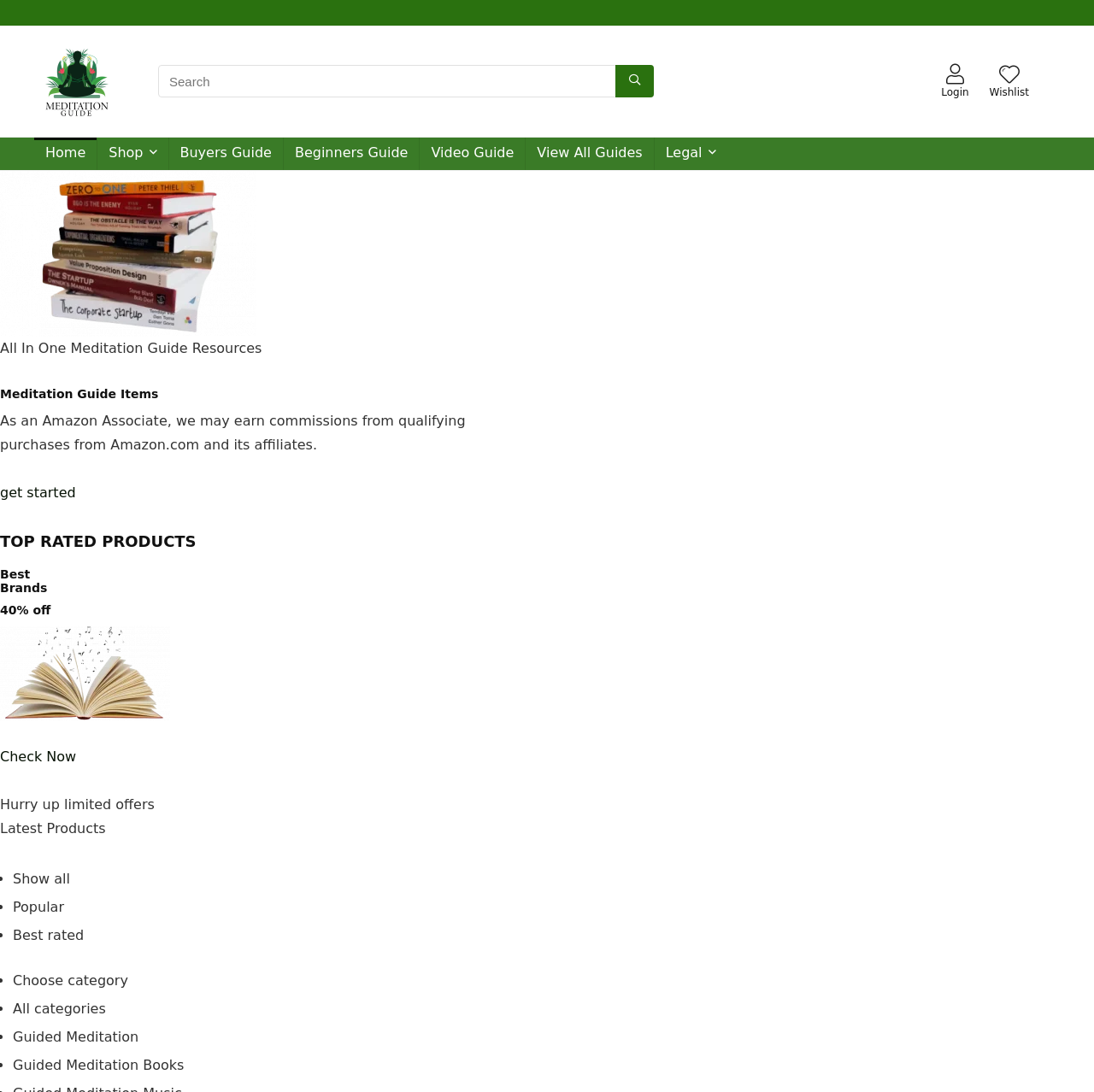Answer succinctly with a single word or phrase:
What is the purpose of the 'Get Started' button?

Unknown